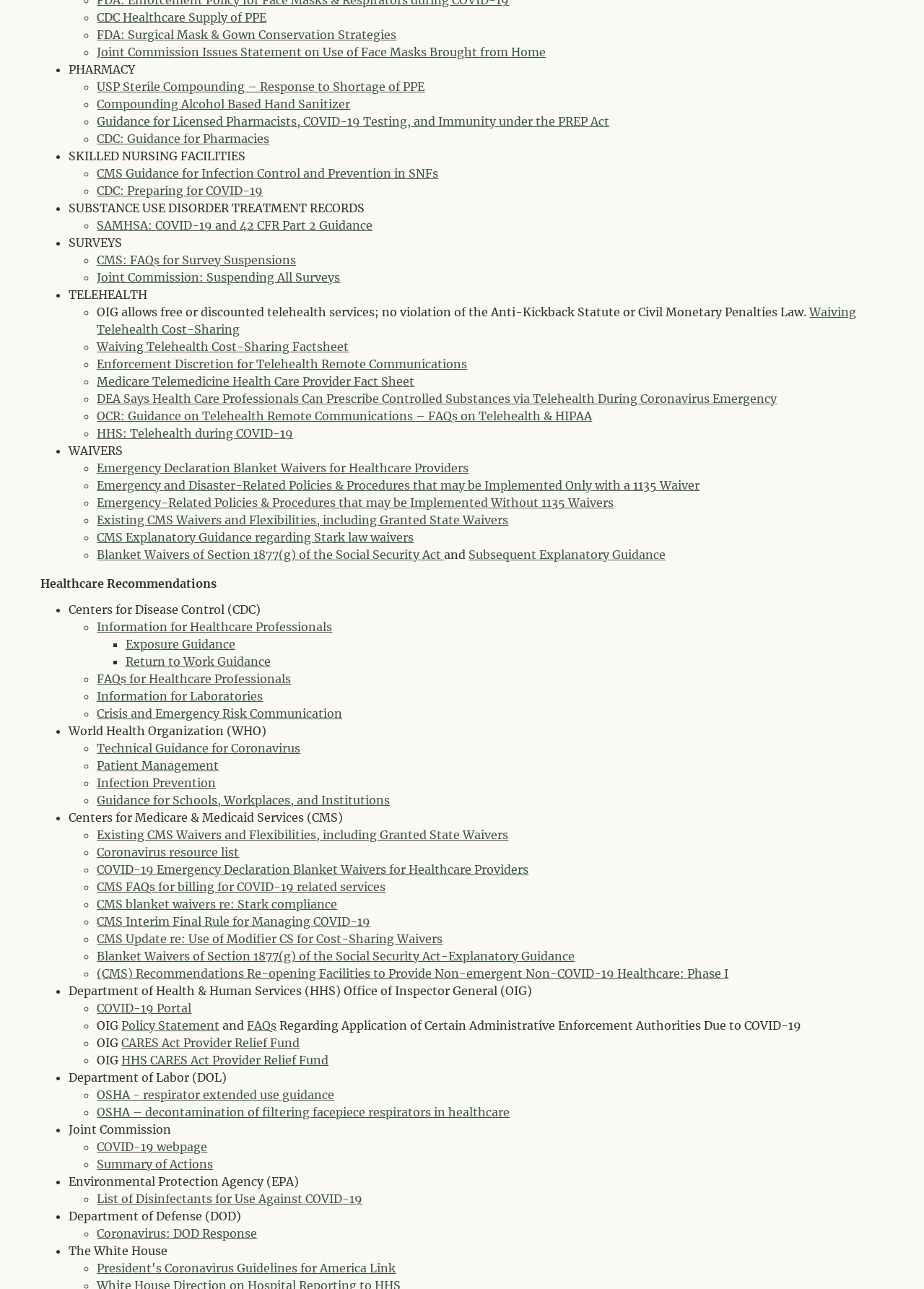Answer the following query with a single word or phrase:
What is the topic of the first link on the webpage?

CDC Healthcare Supply of PPE